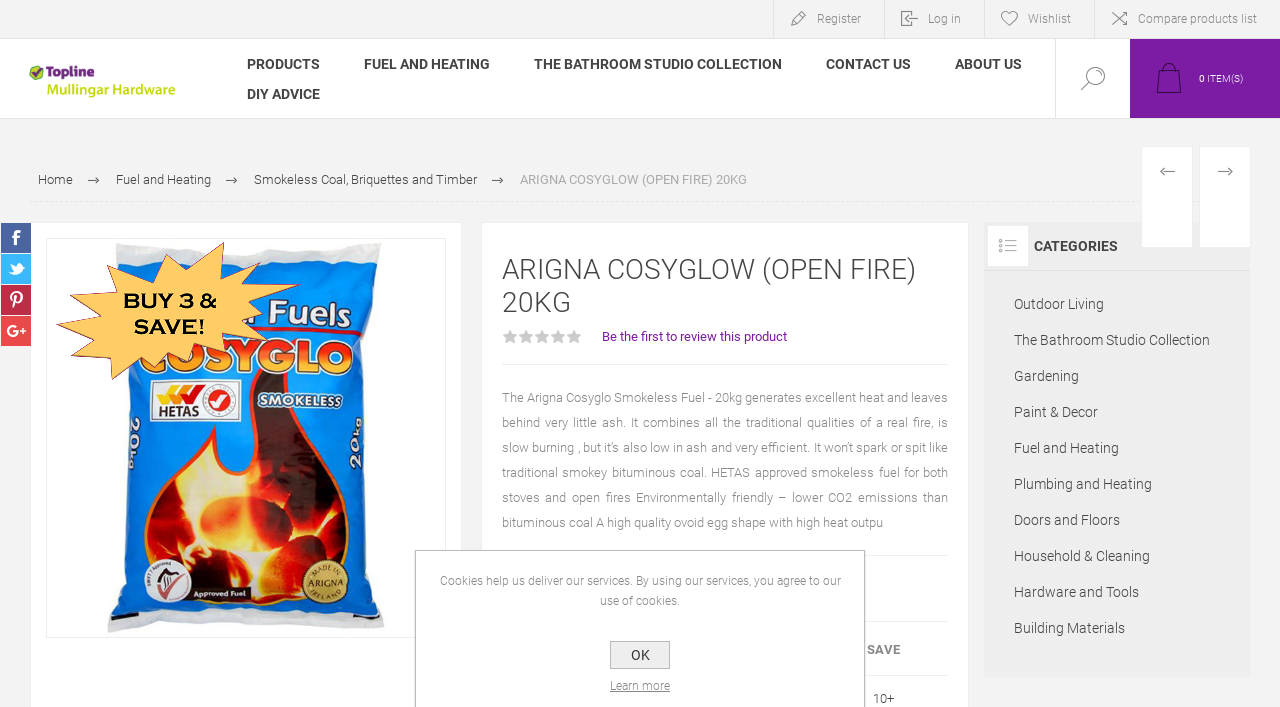Please provide the bounding box coordinates for the element that needs to be clicked to perform the instruction: "View product details". The coordinates must consist of four float numbers between 0 and 1, formatted as [left, top, right, bottom].

[0.406, 0.243, 0.583, 0.264]